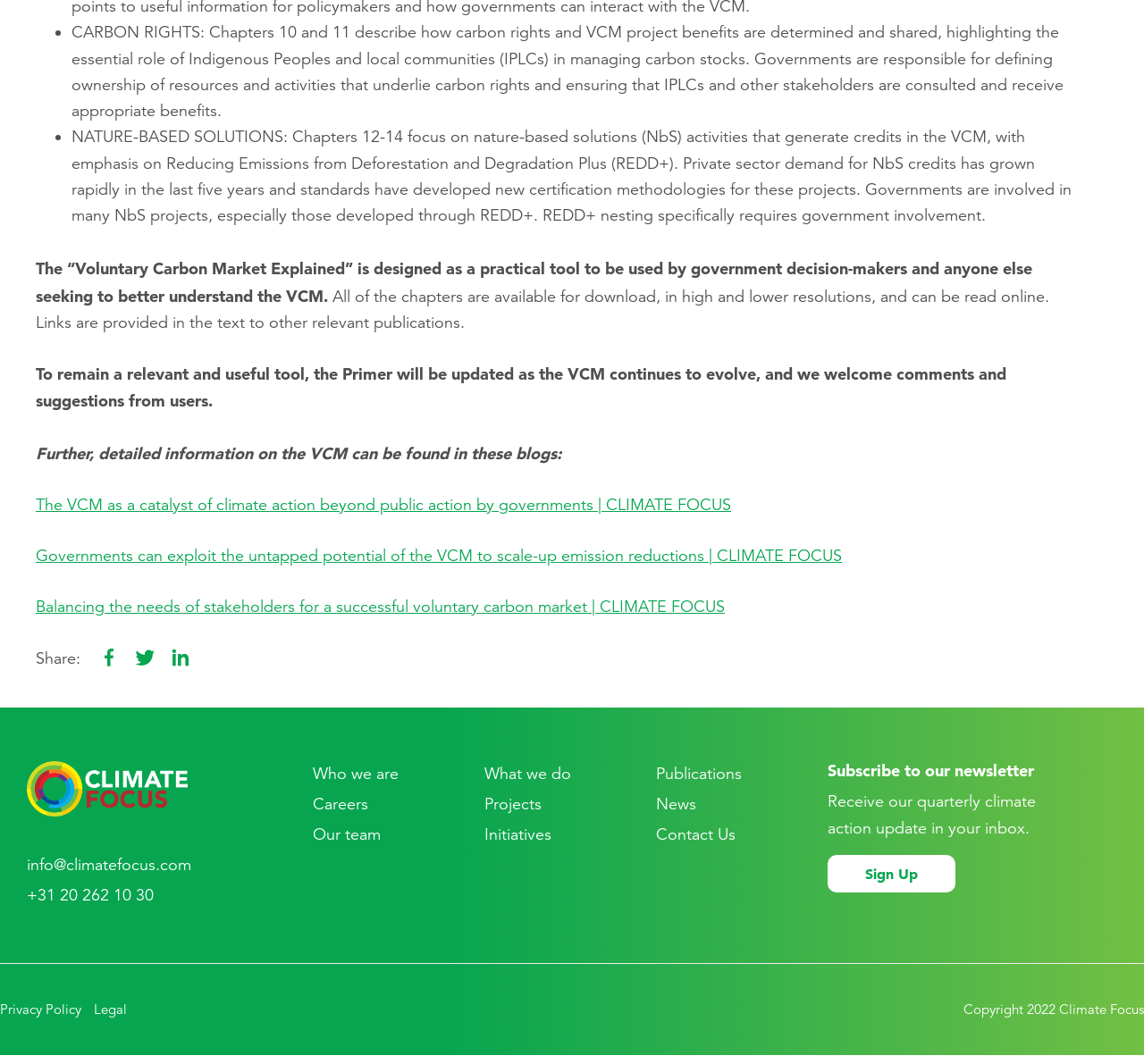Give a one-word or phrase response to the following question: How often is the newsletter sent?

Quarterly